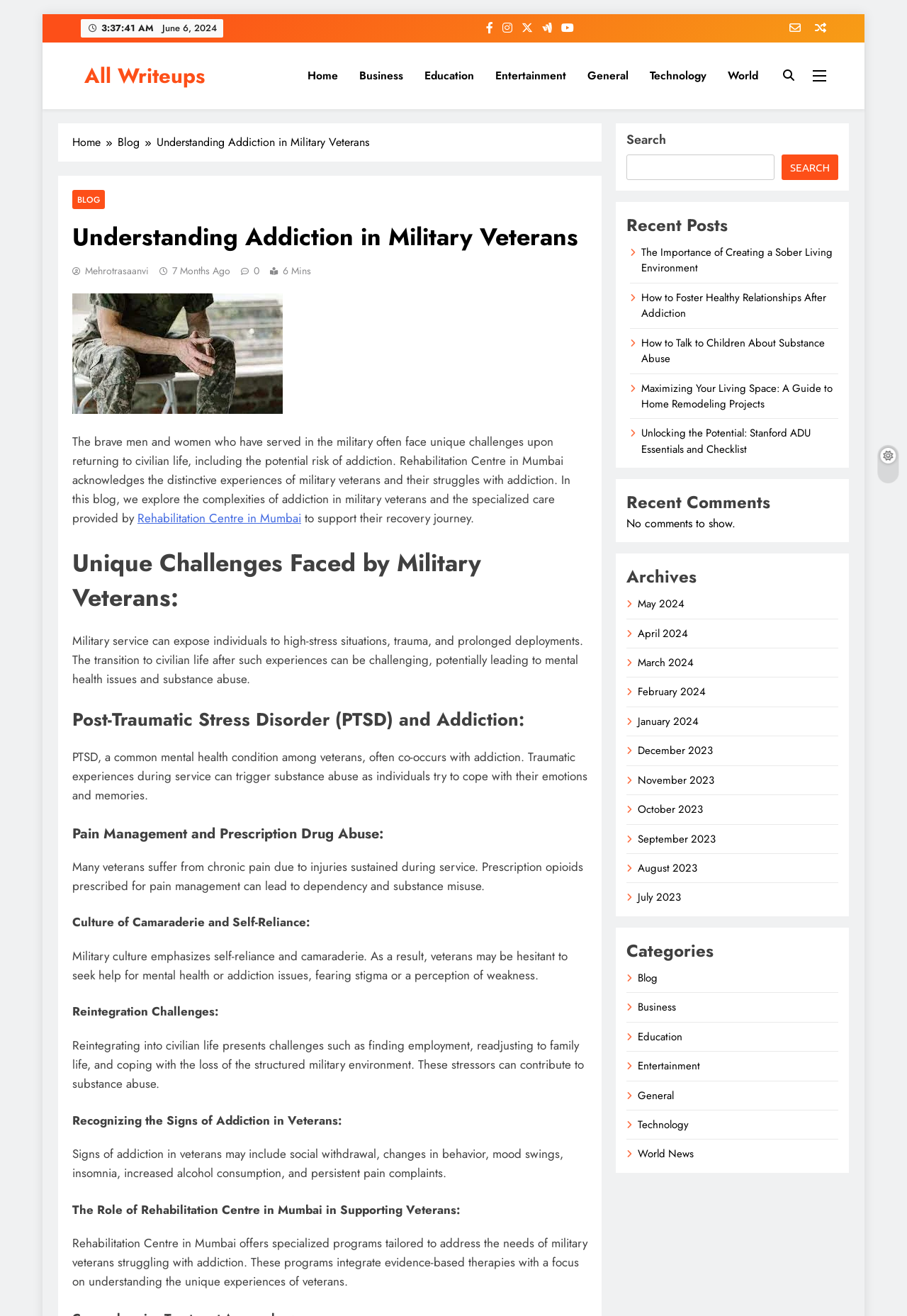Find the bounding box coordinates for the area that must be clicked to perform this action: "View Poplar Bark Shingle Siding products".

None